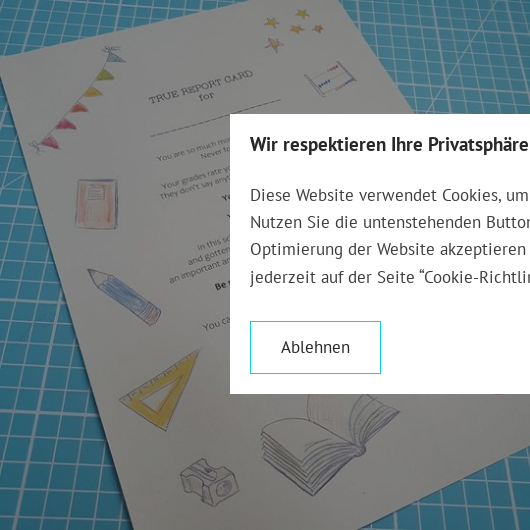Respond to the following question with a brief word or phrase:
What is the label on the button to refuse cookies?

Ablehnen